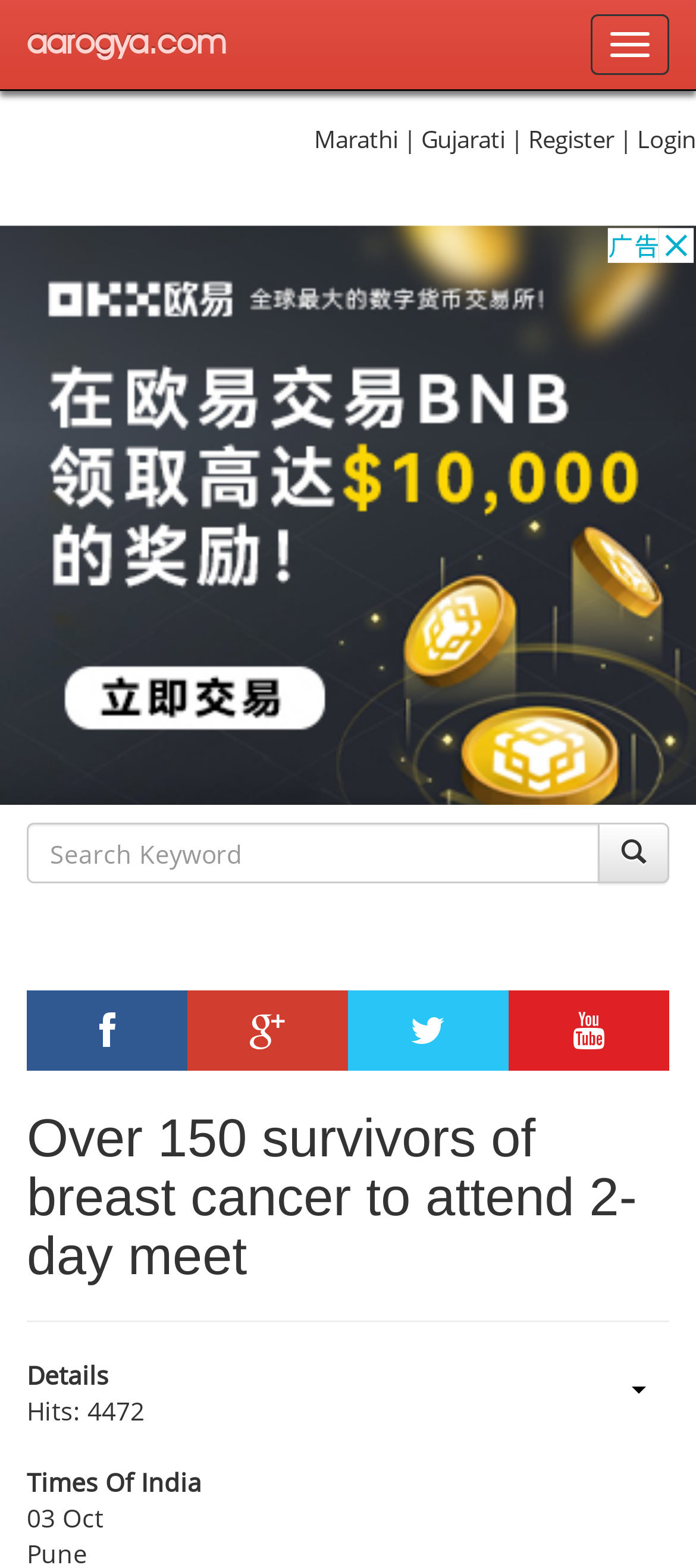Use a single word or phrase to answer the question:
What is the purpose of the textbox?

Search